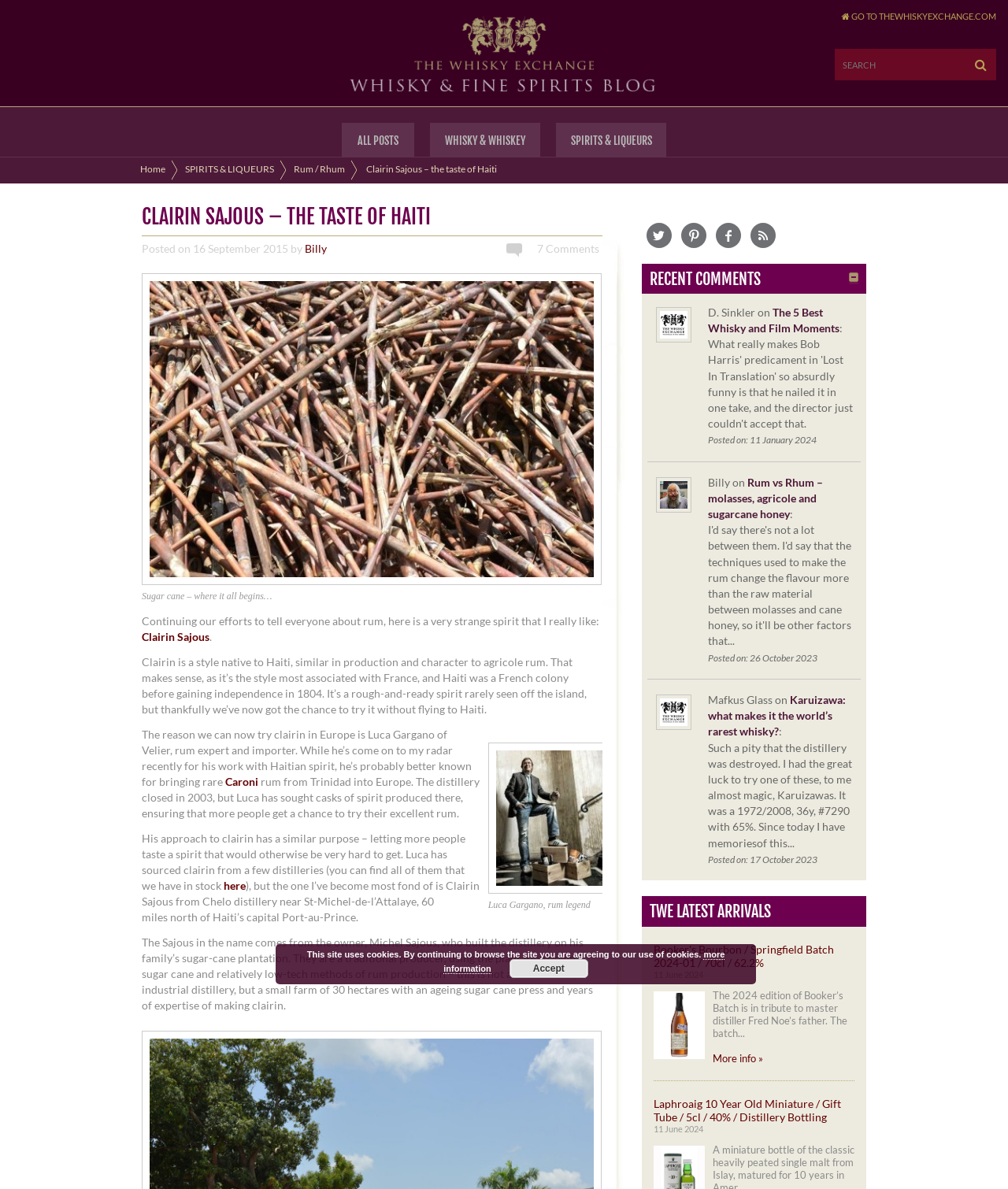What is the name of the whisky mentioned in the 'TWE LATEST ARRIVALS' section?
Please answer the question with as much detail as possible using the screenshot.

The webpage mentions 'Booker's Bourbon / Springfield Batch 2024-01 / 70cl / 62.2%' under the 'TWE LATEST ARRIVALS' section, which indicates that the whisky mentioned is Booker's Bourbon.